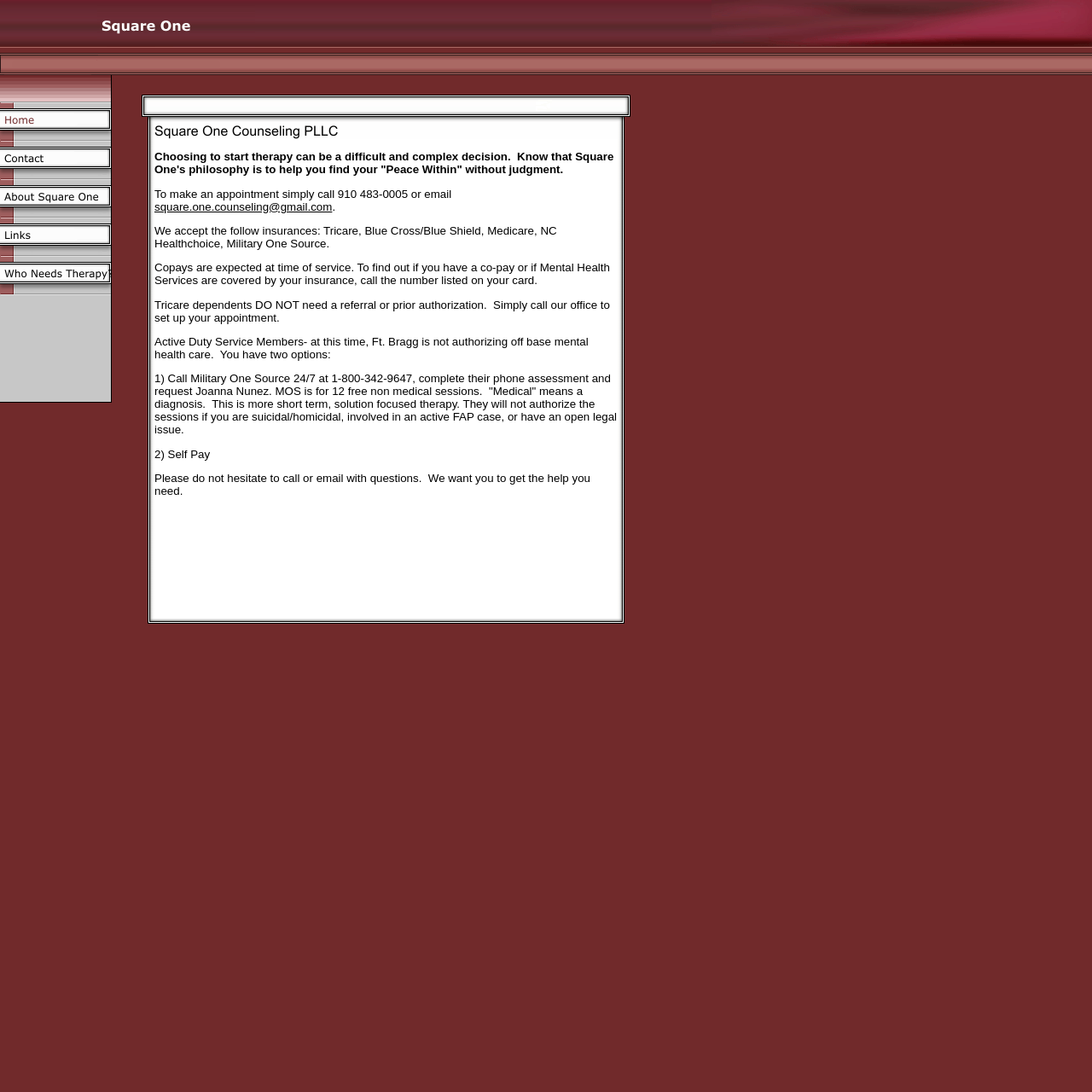Can you give a comprehensive explanation to the question given the content of the image?
What is the email address to make an appointment?

The email address to make an appointment at Square One is square.one.counseling@gmail.com, as mentioned in the paragraph 'To make an appointment simply call 910 483-0005 or email square.one.counseling@gmail.com.'